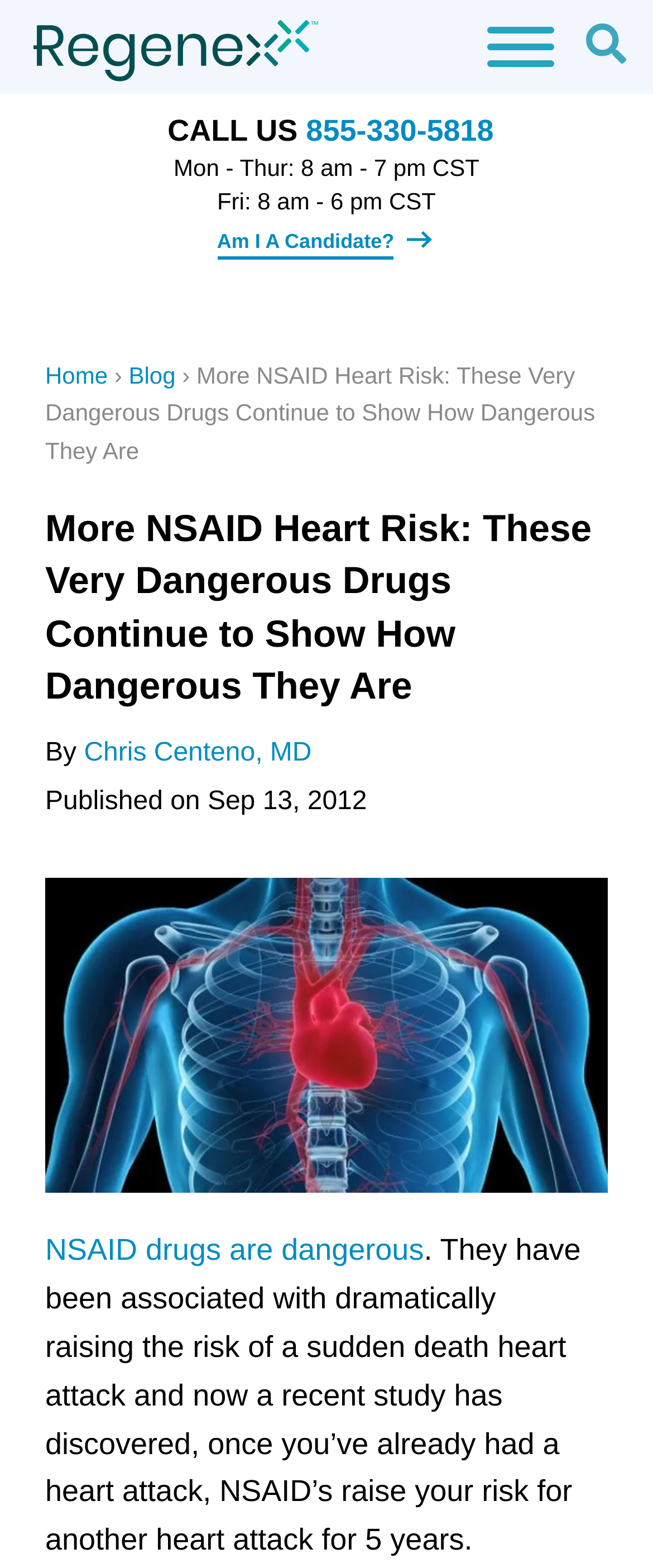When was the article published?
Please provide a single word or phrase answer based on the image.

Sep 13, 2012